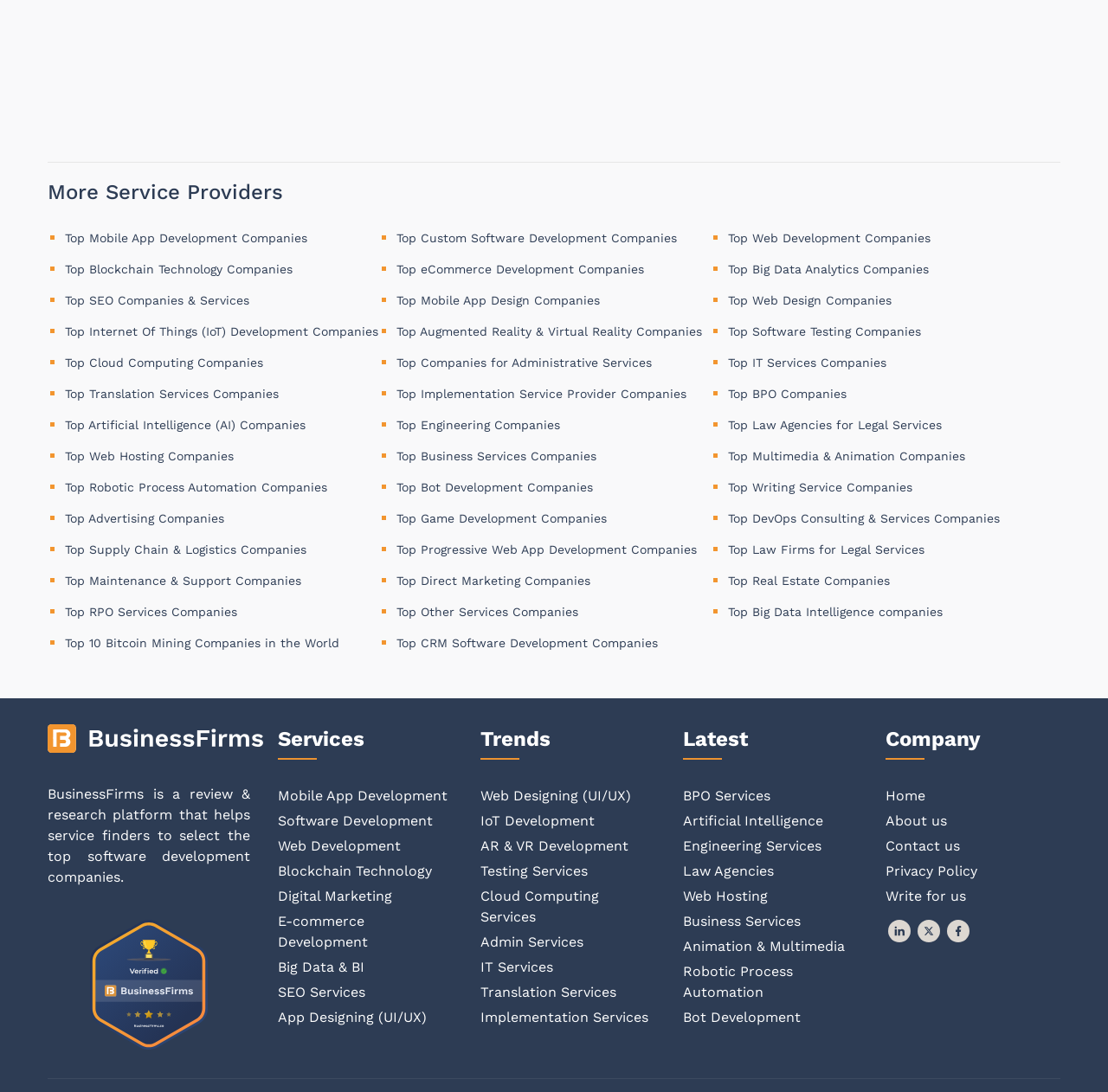Are there any law-related service providers listed? Look at the image and give a one-word or short phrase answer.

Yes